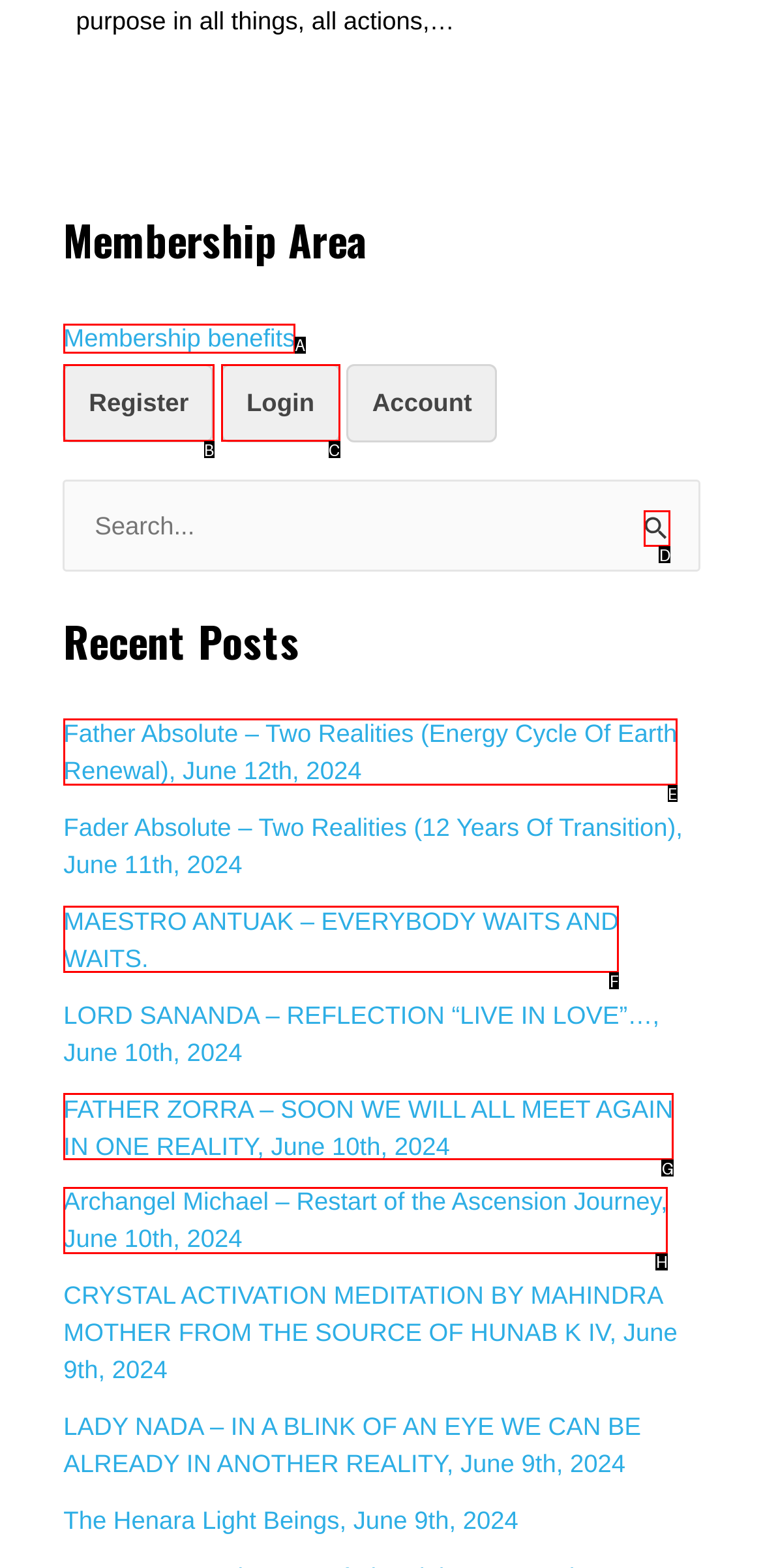Which lettered option matches the following description: Register
Provide the letter of the matching option directly.

B